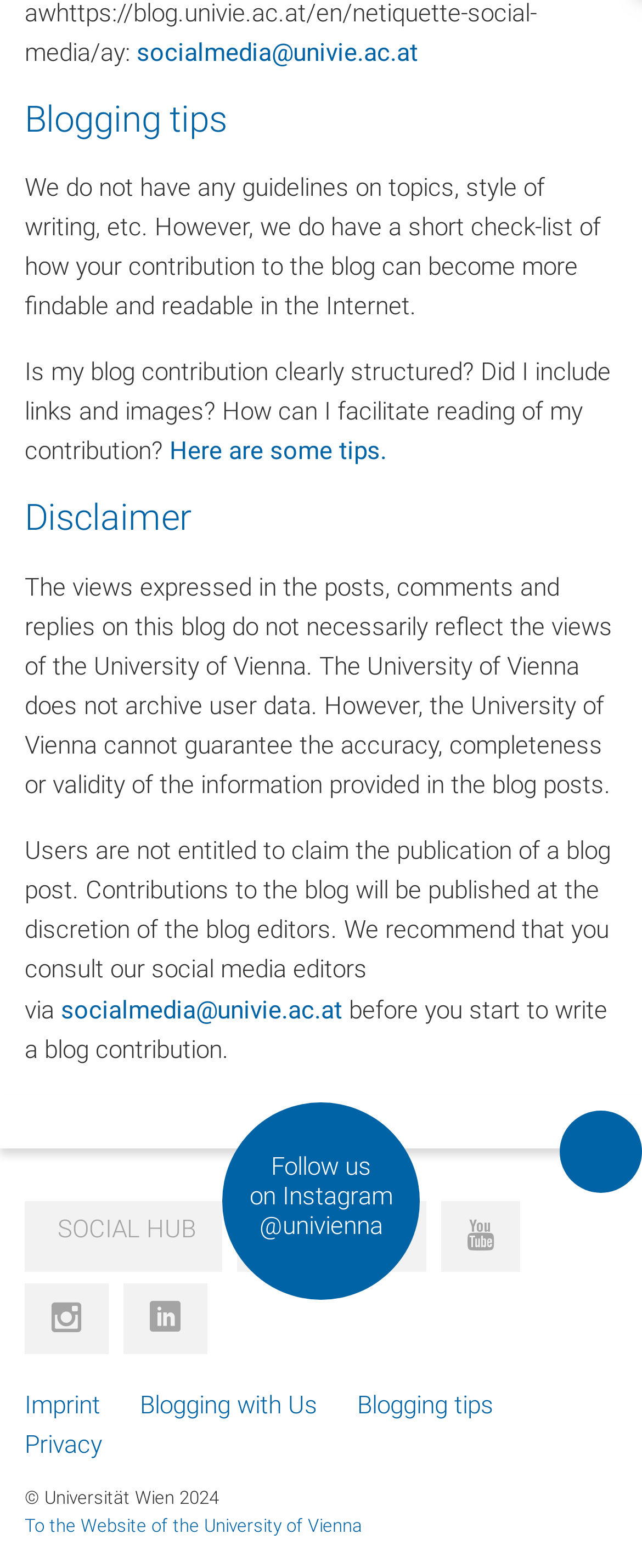What social media platforms does the University of Vienna have?
Refer to the image and provide a detailed answer to the question.

The webpage provides links to the University of Vienna's social media profiles, including Instagram, Facebook, Twitter, Youtube, and LinkedIn. These links are located at the bottom of the page, suggesting that the University of Vienna has an official presence on these platforms.